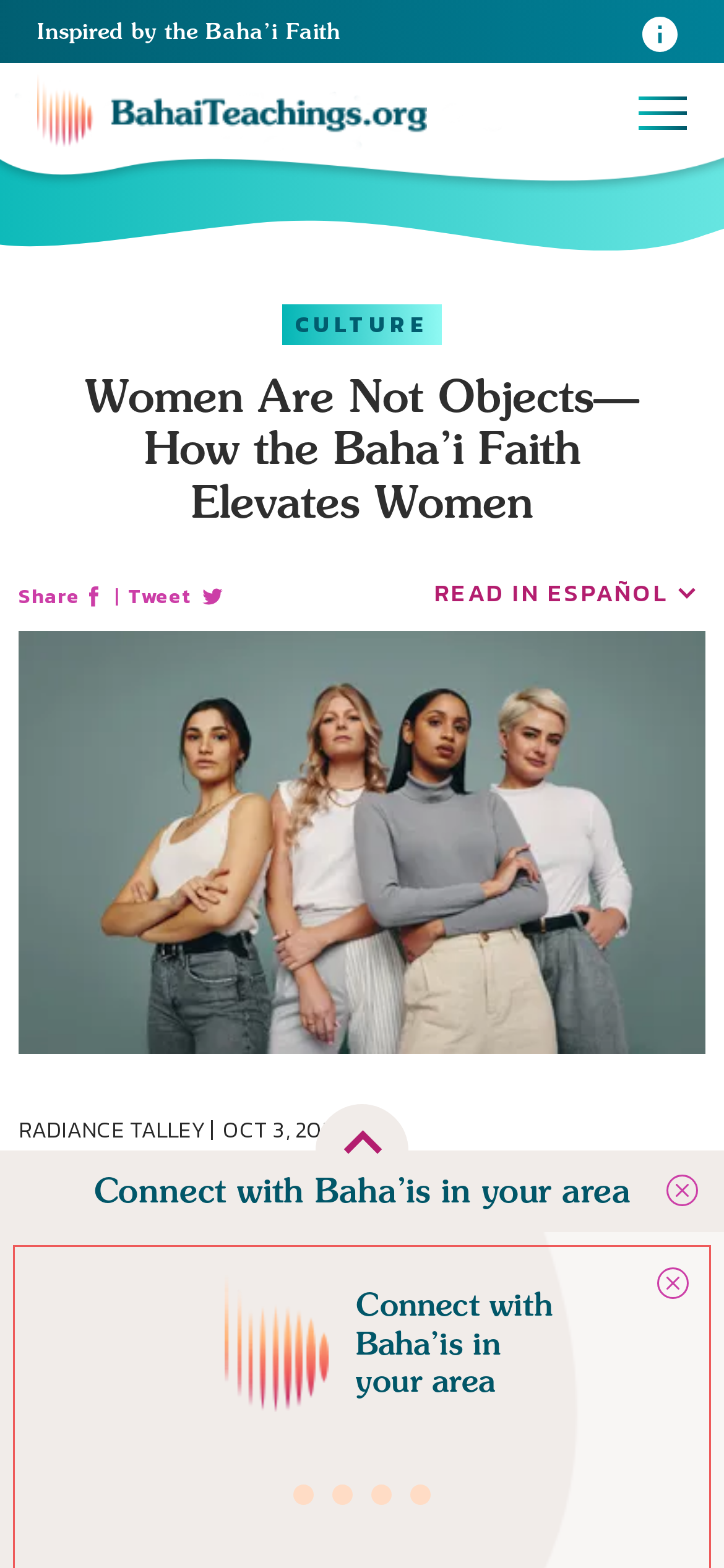Detail the features and information presented on the webpage.

The webpage appears to be an article from BahaiTeachings.org, with the title "Women Are Not Objects—How the Baha’i Faith Elevates Women". At the top, there is a navigation section with links to the website's logo and a "CULTURE" category. Below this, there is a large image that spans the width of the page, likely a header image for the article.

The article's title is displayed prominently in a heading, followed by a set of social media links to share the article. To the right of the title, there is a link to read the article in Spanish. The article's author, RADIANCE TALLEY, and the publication date, OCT 3, 2019, are displayed below the title.

The main content of the article is not explicitly described in the accessibility tree, but it likely occupies the majority of the page below the title and author information. There is a large image that takes up most of the page's width, which may be an illustration or a photograph related to the article's topic.

At the bottom of the page, there is a call-to-action section with a link to connect with Baha'is in the reader's area, accompanied by a small "x" icon to close the section. This section is duplicated further down the page, possibly as a reminder or a footer element.